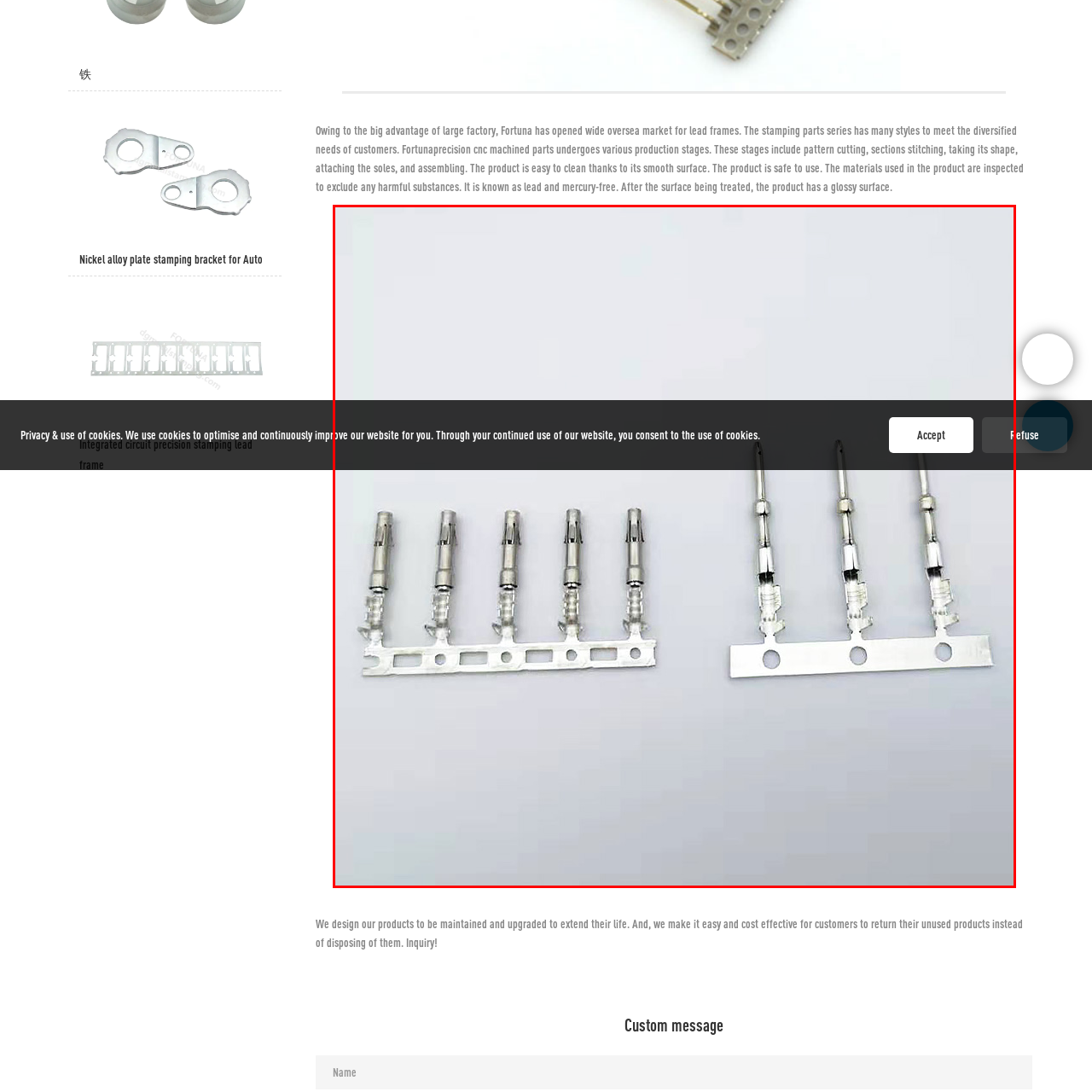Look closely at the image highlighted by the red bounding box and supply a detailed explanation in response to the following question: What is the emphasis of the separate metallic assembly?

The caption states that the separate metallic assembly on the right emphasizes a different configuration of pins, designed for high accuracy and reliability in connections, indicating that the emphasis is on achieving high accuracy and reliability in the connections.